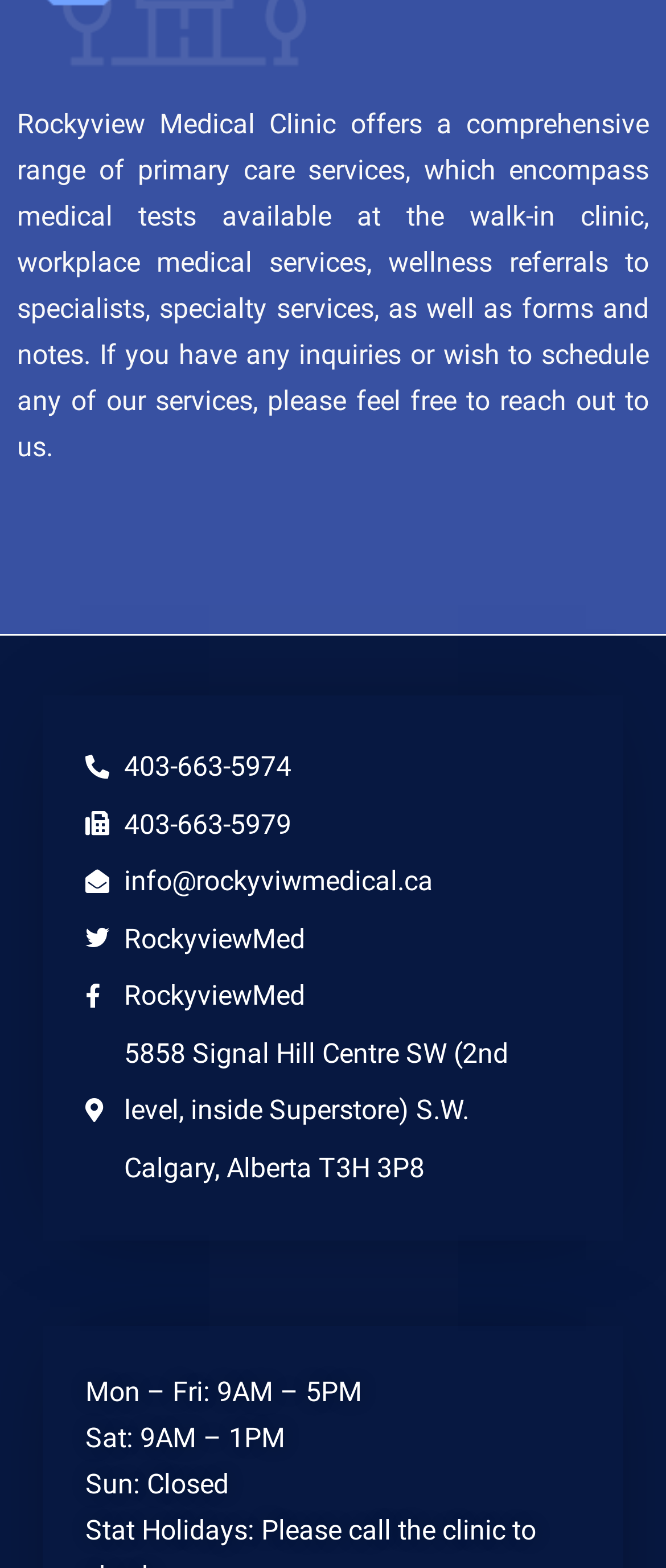Please examine the image and answer the question with a detailed explanation:
What is the email address to contact Rockyview Medical Clinic?

I found the email address by looking at the links on the webpage, specifically the one that says 'info@rockyviewmedical.ca' which is likely the contact email for the clinic.